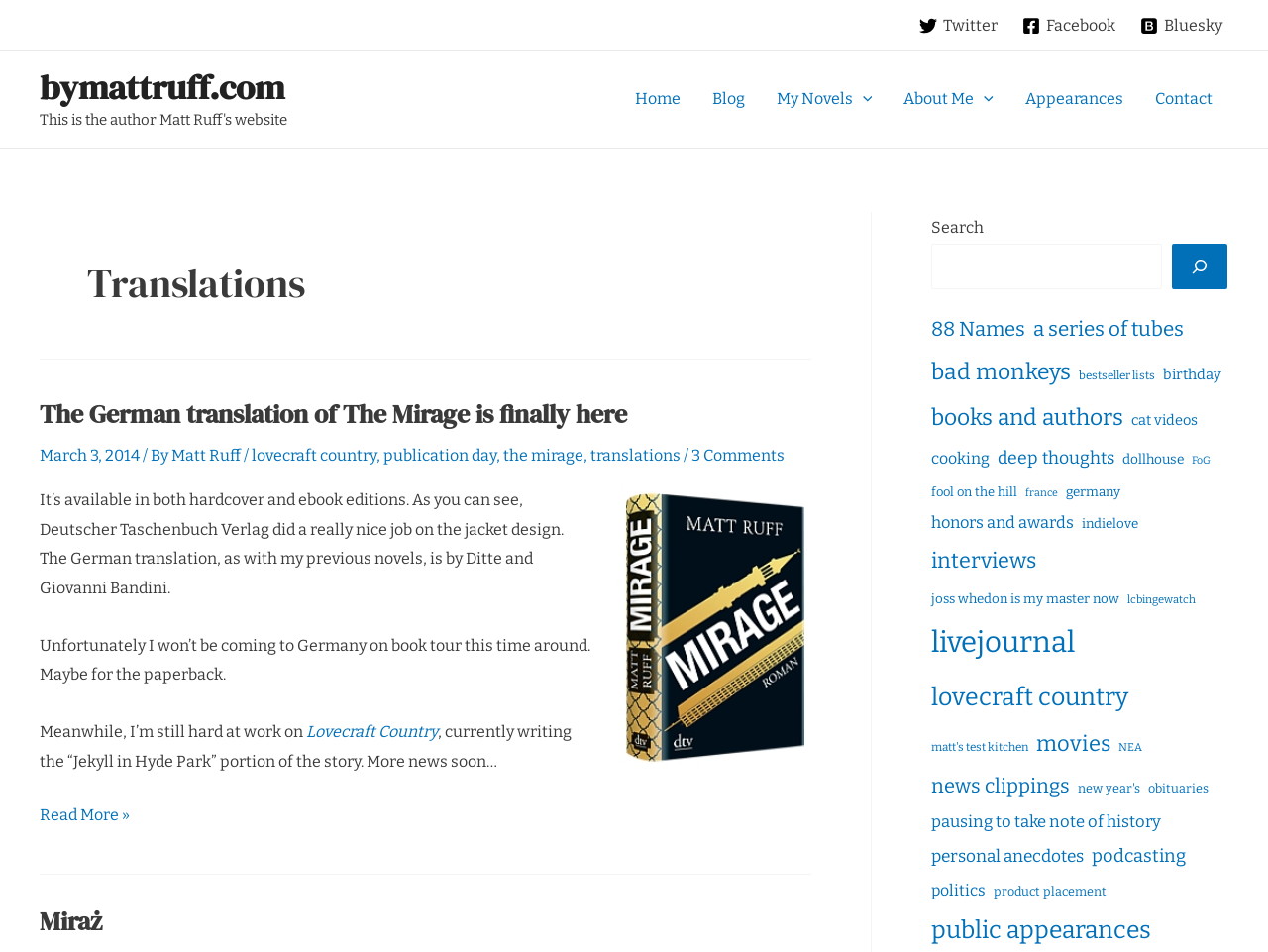Determine the bounding box of the UI element mentioned here: "Bluesky". The coordinates must be in the format [left, top, right, bottom] with values ranging from 0 to 1.

[0.894, 0.018, 0.969, 0.036]